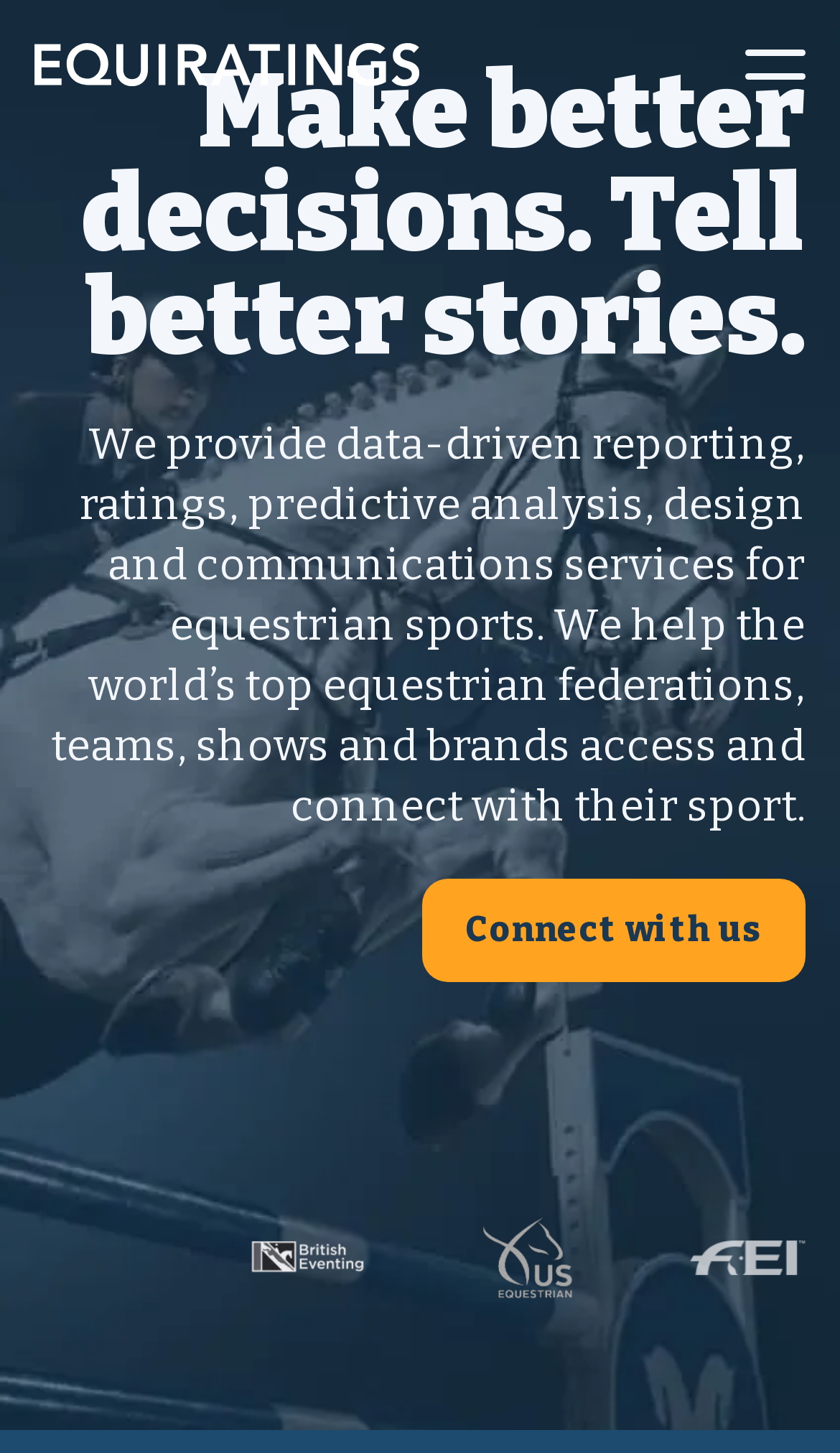Please answer the following question using a single word or phrase: 
What is the main purpose of EquiRatings?

Data-driven reporting and analysis